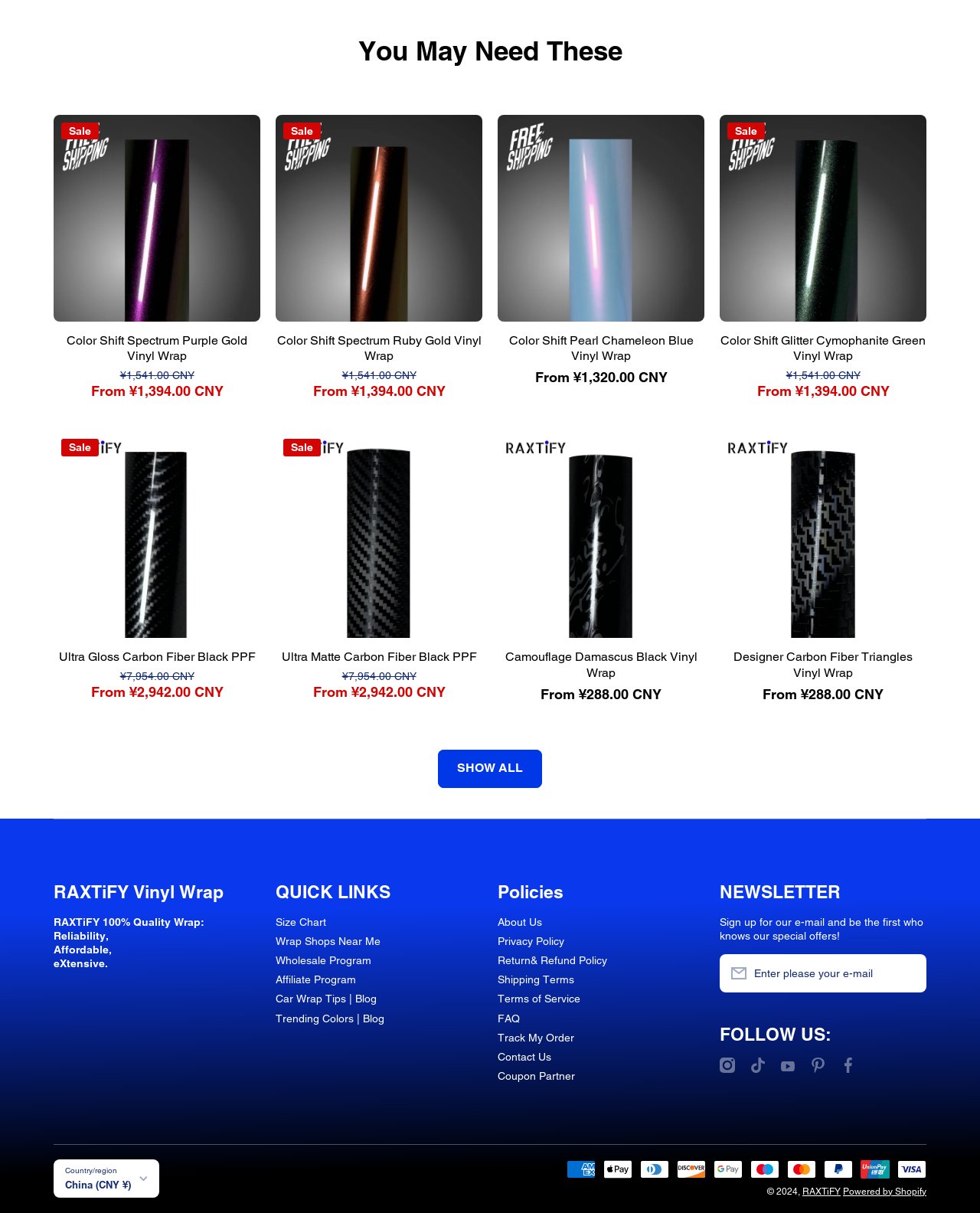Please identify the bounding box coordinates of the clickable area that will fulfill the following instruction: "View information about 'Ultra Gloss Carbon Fiber Black PPF'". The coordinates should be in the format of four float numbers between 0 and 1, i.e., [left, top, right, bottom].

[0.145, 0.186, 0.176, 0.211]